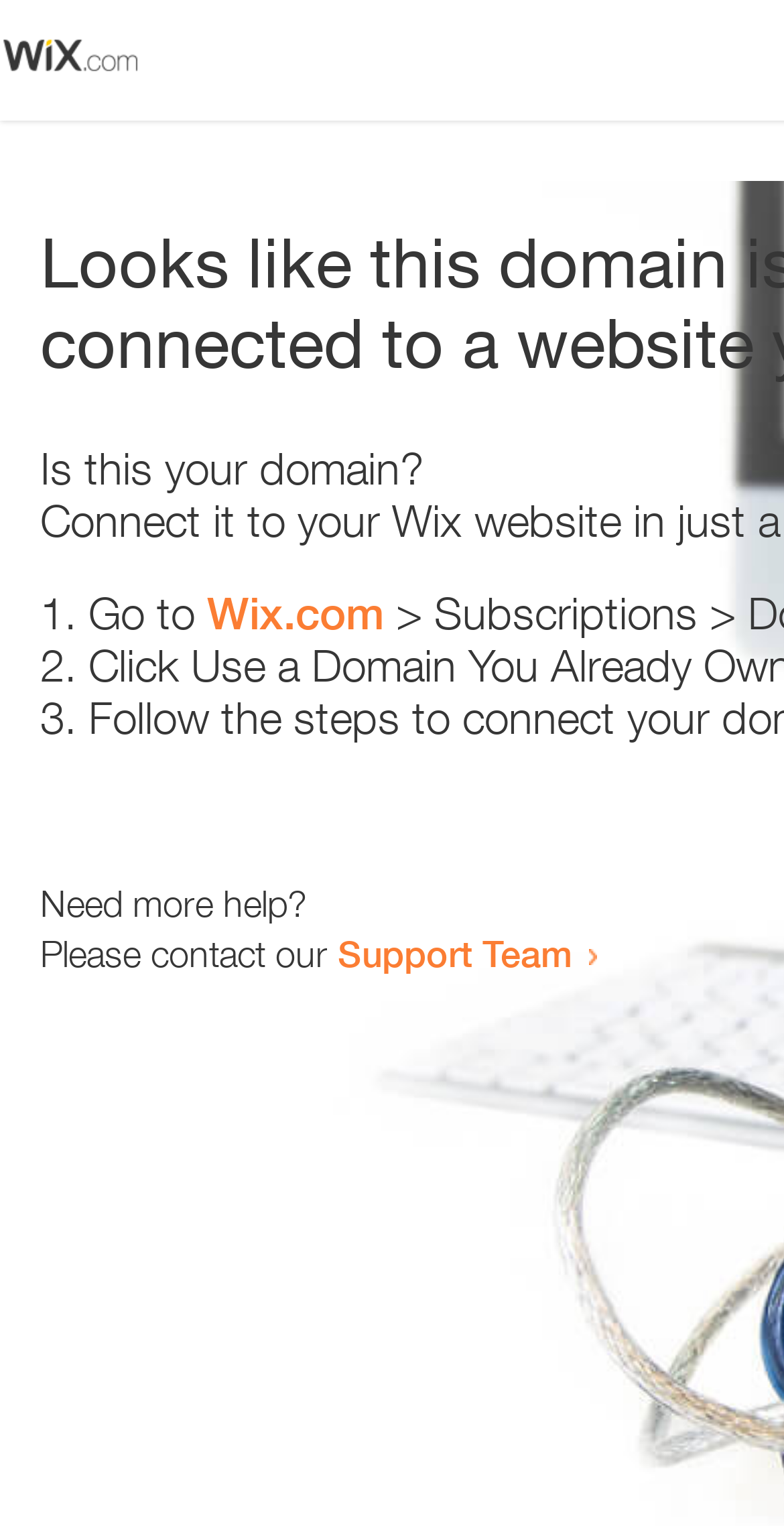How many steps are provided to resolve the issue?
Look at the image and respond with a one-word or short-phrase answer.

3